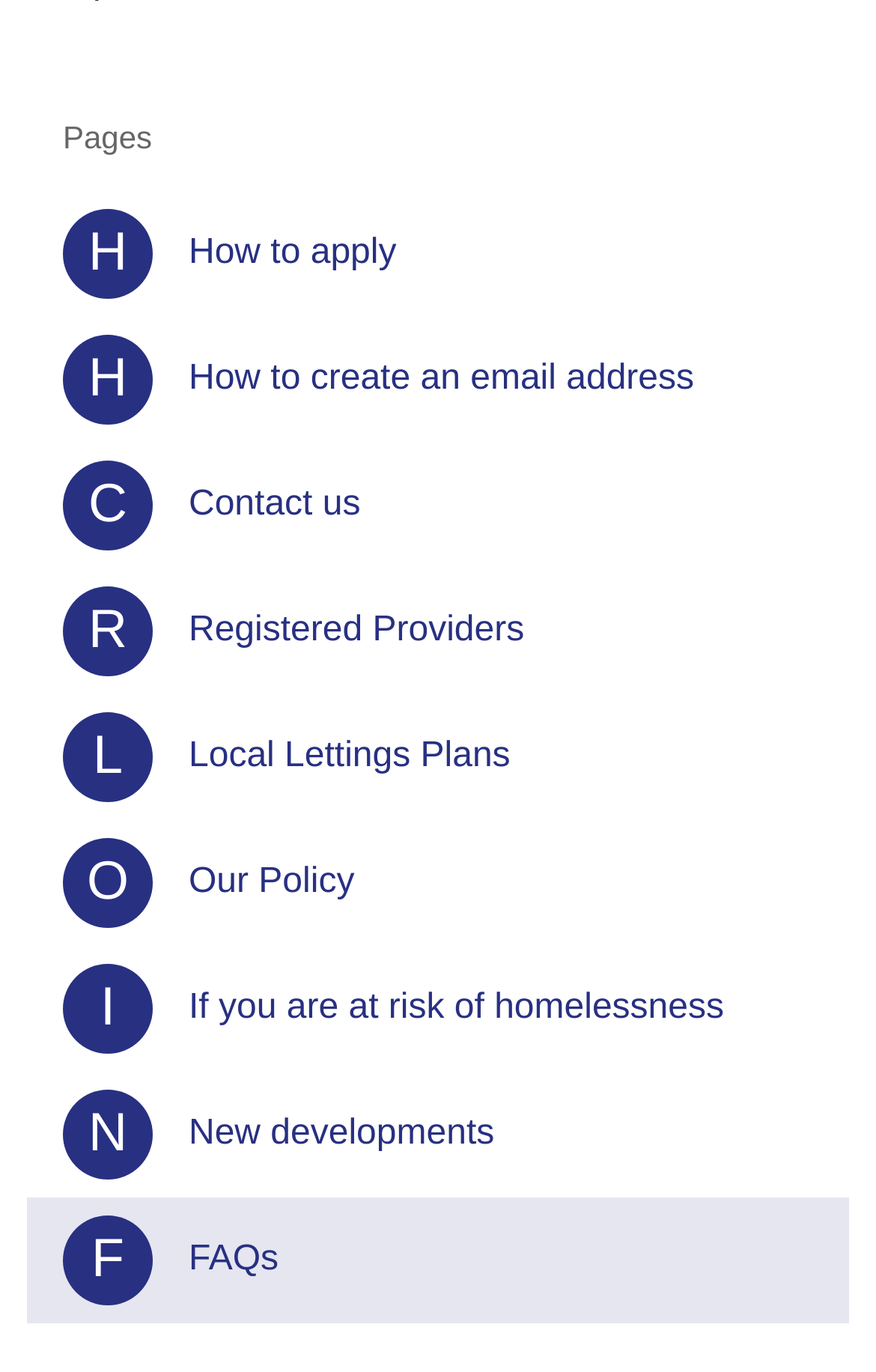Please locate the clickable area by providing the bounding box coordinates to follow this instruction: "View 'Registered Providers'".

[0.031, 0.414, 0.969, 0.506]